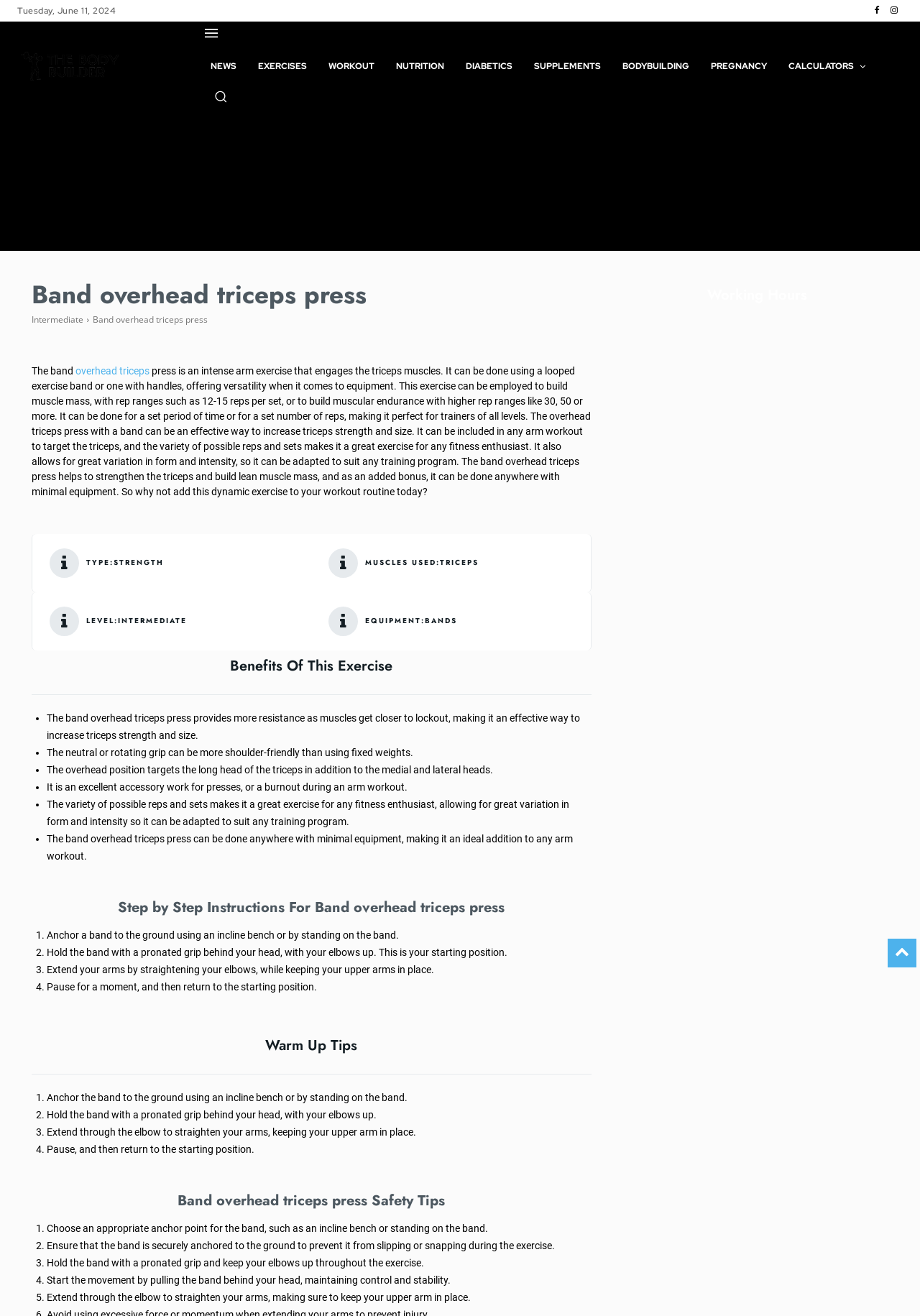Extract the bounding box coordinates for the described element: "title="The Body Builder Logo"". The coordinates should be represented as four float numbers between 0 and 1: [left, top, right, bottom].

[0.019, 0.031, 0.136, 0.067]